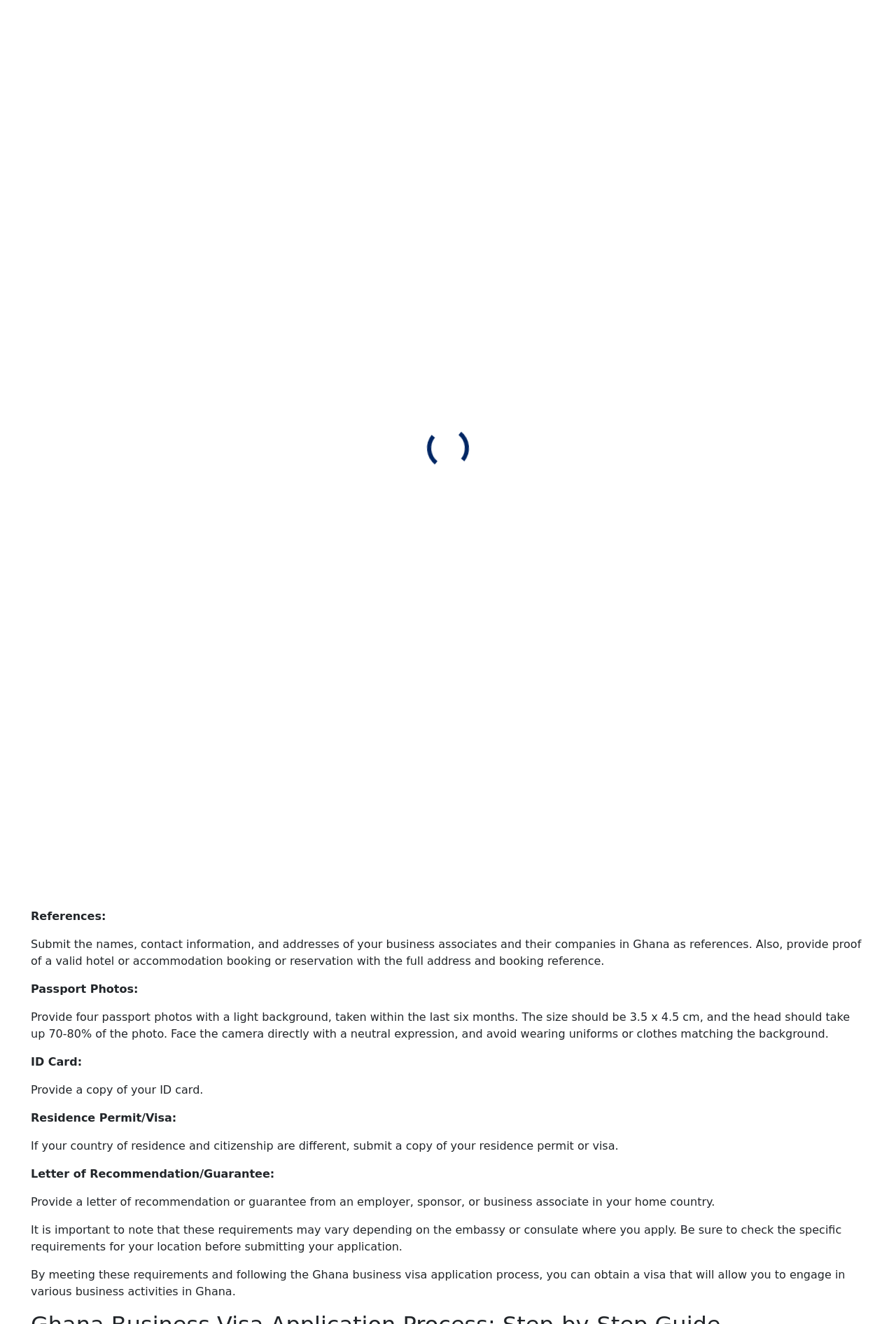Predict the bounding box coordinates of the UI element that matches this description: "Apply eVisa". The coordinates should be in the format [left, top, right, bottom] with each value between 0 and 1.

[0.804, 0.005, 0.907, 0.025]